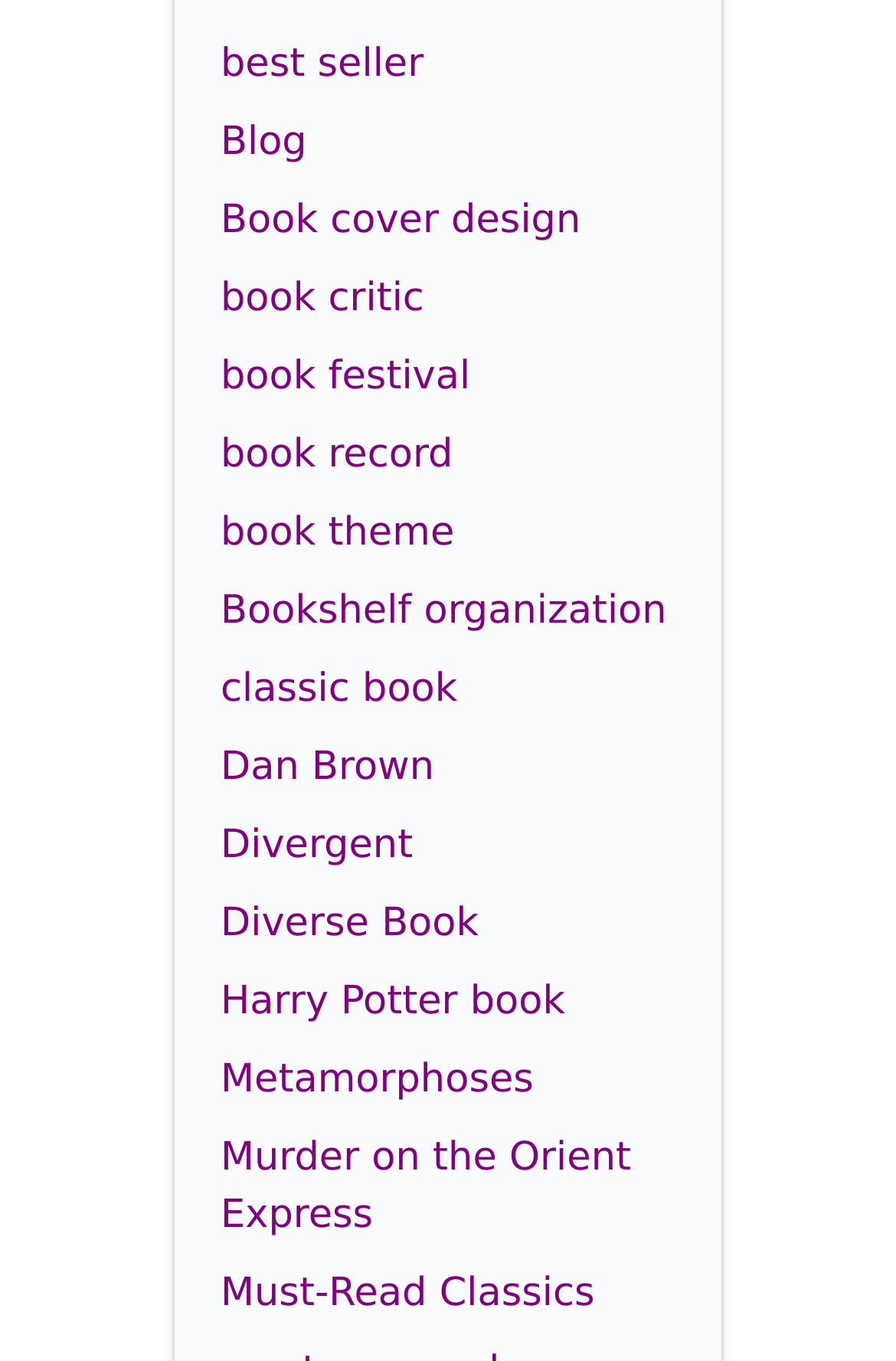Find the bounding box coordinates of the clickable area required to complete the following action: "Click on the 'best seller' link".

[0.246, 0.03, 0.473, 0.064]